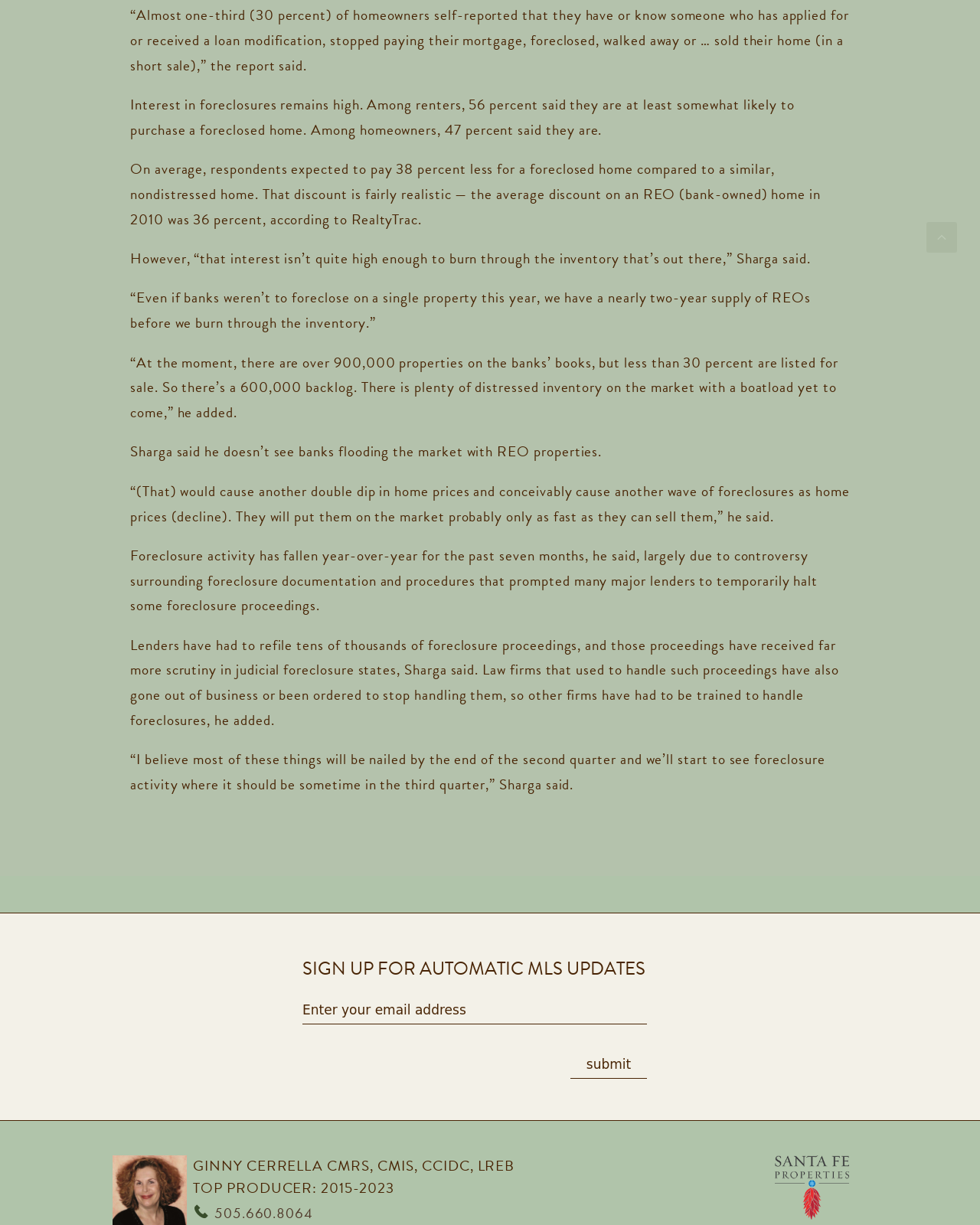How many properties are on the banks' books?
Using the information from the image, provide a comprehensive answer to the question.

The answer can be found in the sixth StaticText element, which states '“At the moment, there are over 900,000 properties on the banks’ books, but less than 30 percent are listed for sale. So there’s a 600,000 backlog. There is plenty of distressed inventory on the market with a boatload yet to come,” he added.'